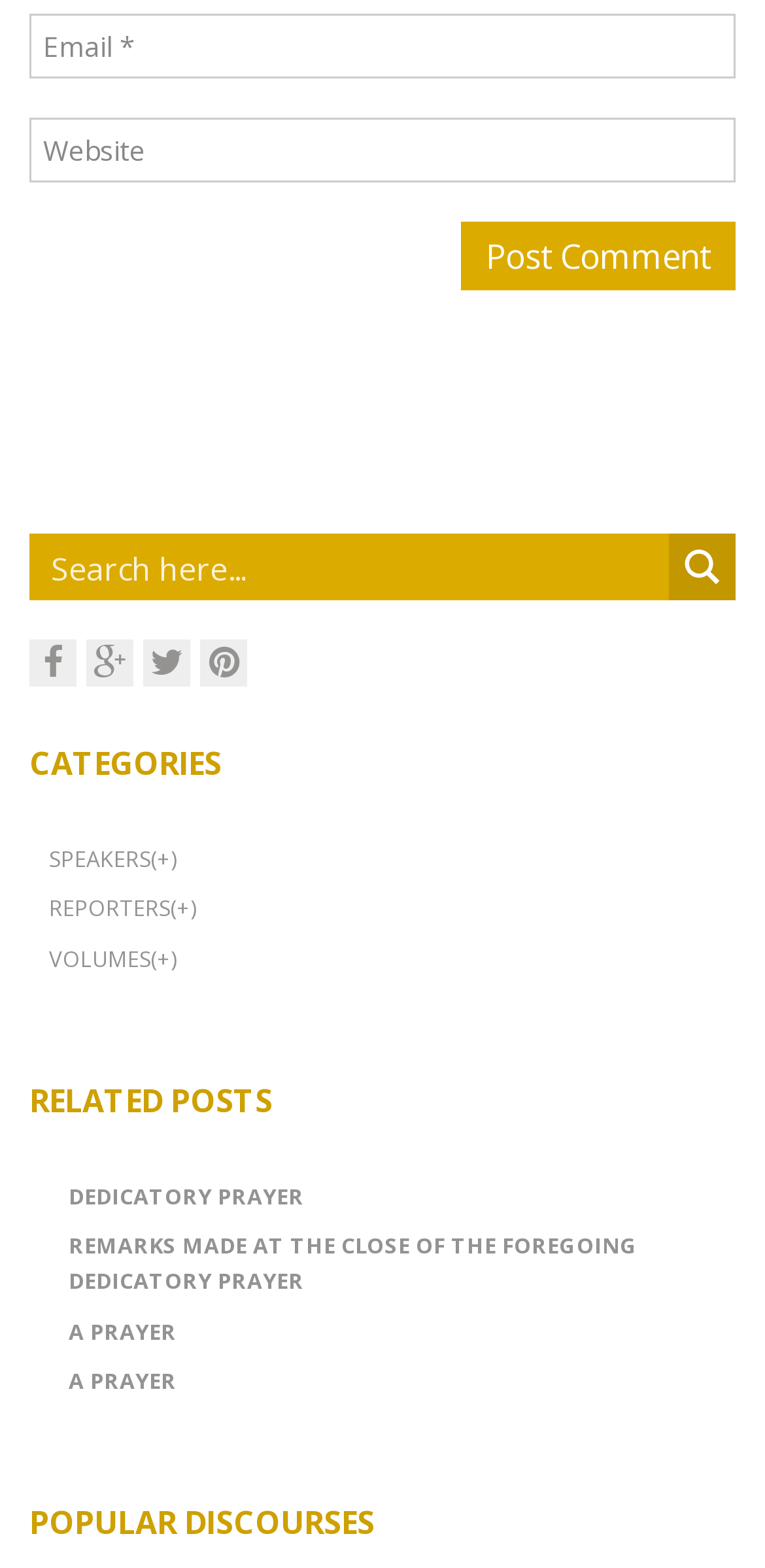Specify the bounding box coordinates of the area to click in order to follow the given instruction: "Visit the SPEAKERS category."

[0.064, 0.536, 0.197, 0.558]